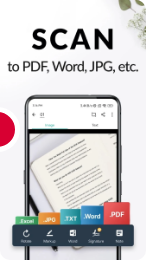Describe the image thoroughly, including all noticeable details.

The image showcases a mobile application interface for "CamScanner," designed to enable users to scan documents and convert them into various formats including PDF, Word, and JPG. The application prominently displays the word "SCAN" at the top, emphasizing its primary function. Below the text, a screenshot of a scanned document is visible, demonstrating the app's user-friendly design, which is showcased on a smartphone with an elegant and minimalistic presentation.

At the bottom of the screen, icons representing the available output formats—Excel, JPG, TXT, Word, and PDF—are clearly laid out, providing intuitive access for users to choose their desired file type. This visually appealing interface is complemented by a soft background, adding to the overall aesthetic of the app, suitable for personal and professional use alike.